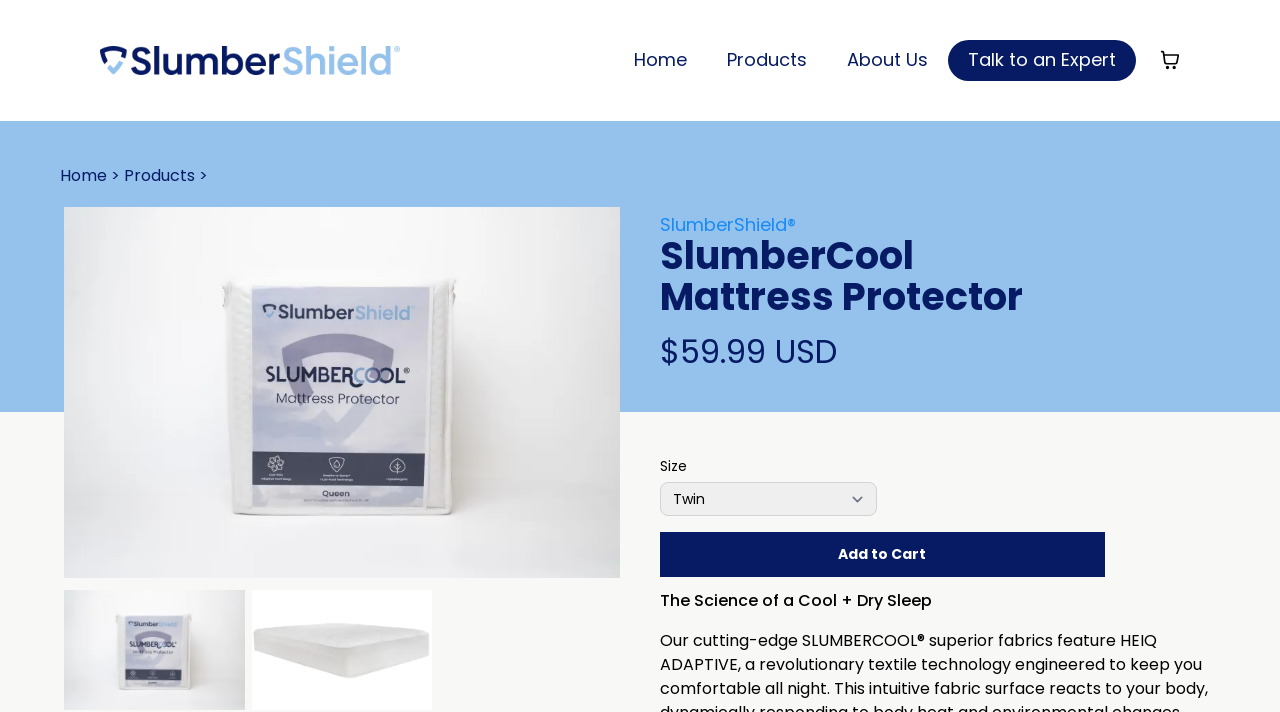What is the purpose of the button at the top right corner?
Refer to the screenshot and answer in one word or phrase.

Search